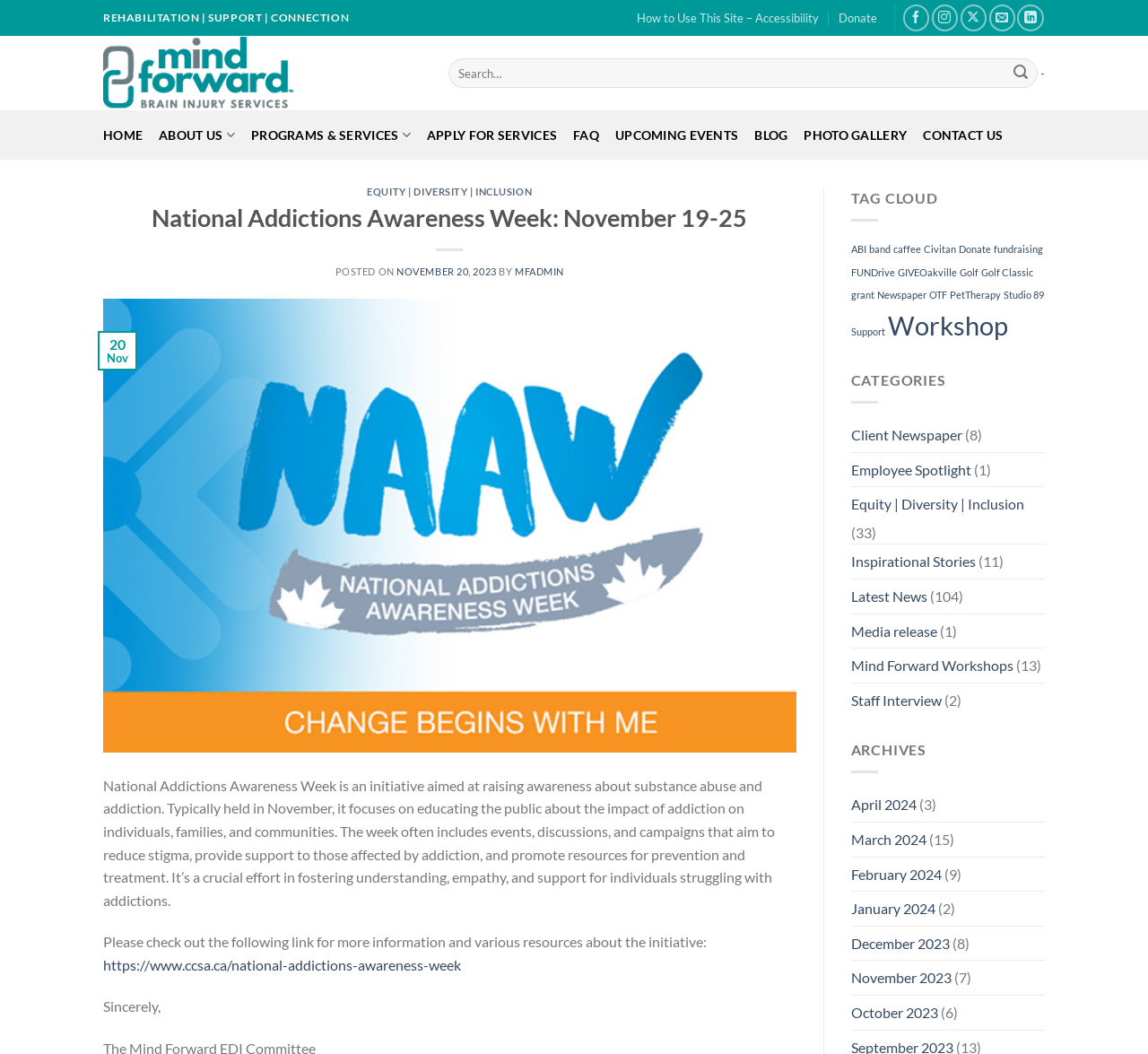Find the bounding box coordinates of the clickable area that will achieve the following instruction: "Search for something".

[0.391, 0.055, 0.906, 0.084]